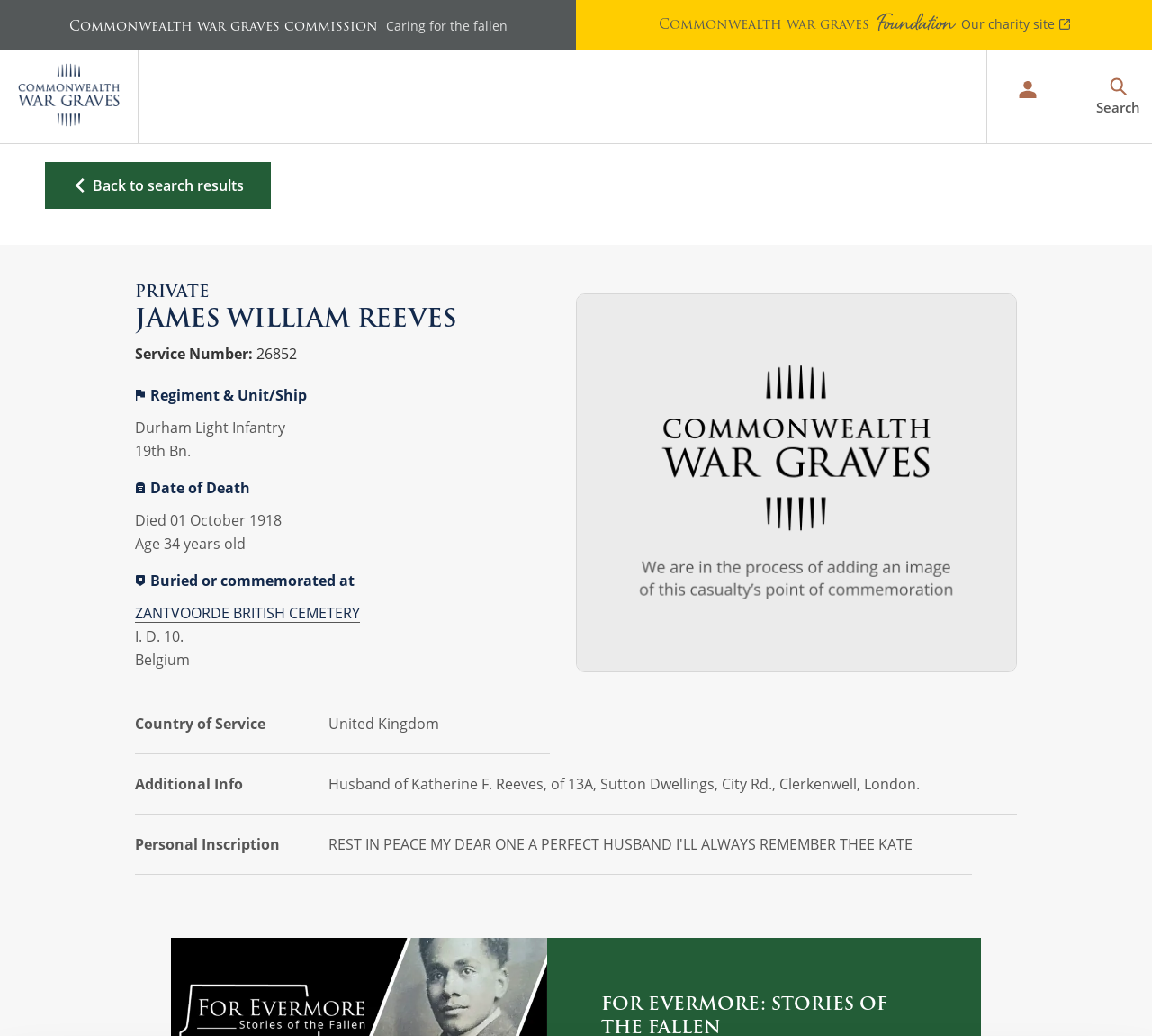What is the title of the section below the 'FIND RECORDS' menu? Look at the image and give a one-word or short phrase answer.

EXPLORE THE RECORDS OF THE CWGC